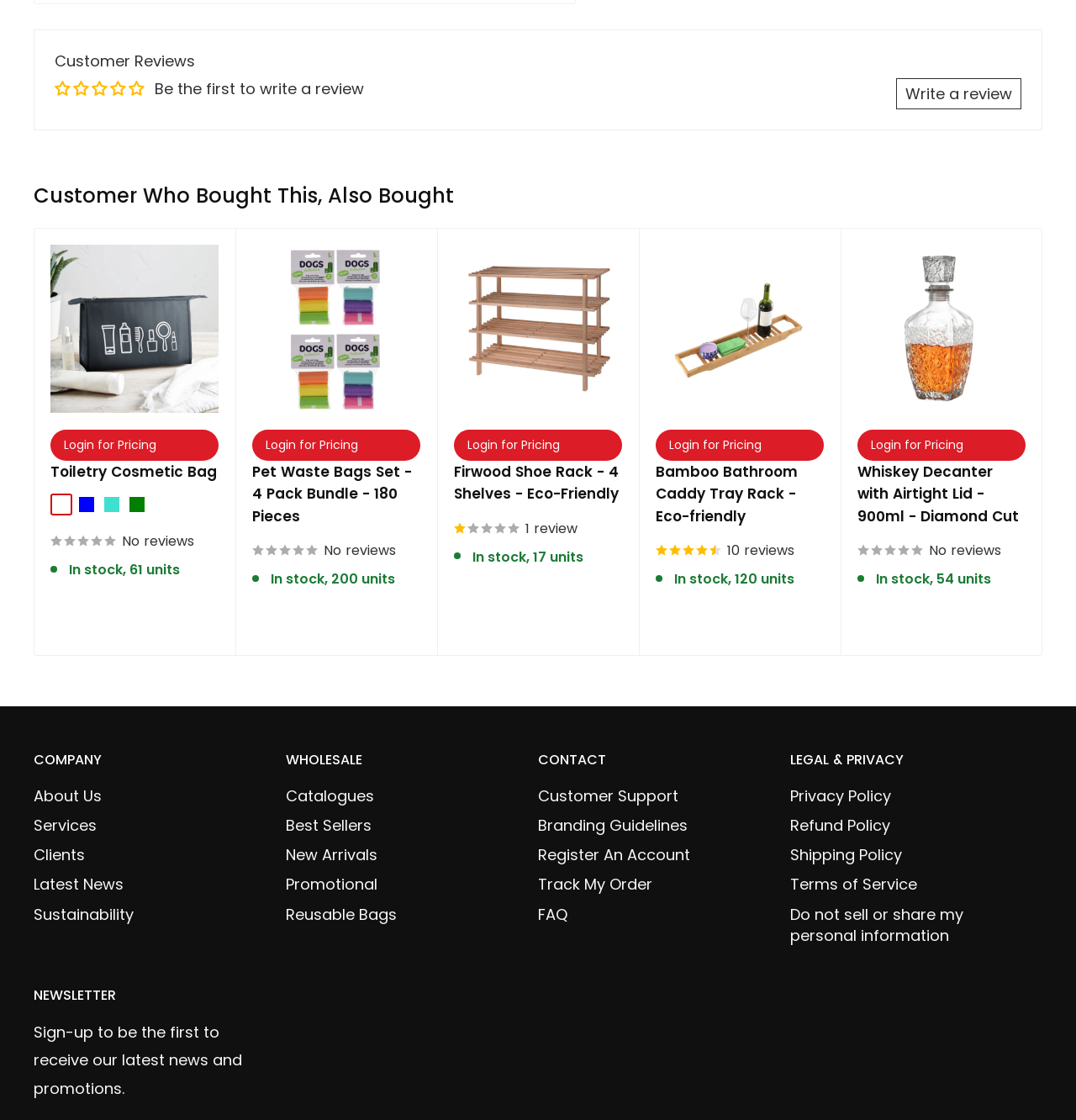Given the content of the image, can you provide a detailed answer to the question?
What is the rating of the Firwood Shoe Rack - 4 Shelves - Eco-Friendly?

The product listing for the Firwood Shoe Rack - 4 Shelves - Eco-Friendly shows that it has a rating of '1.0 out of 5.0 stars 1 review'.